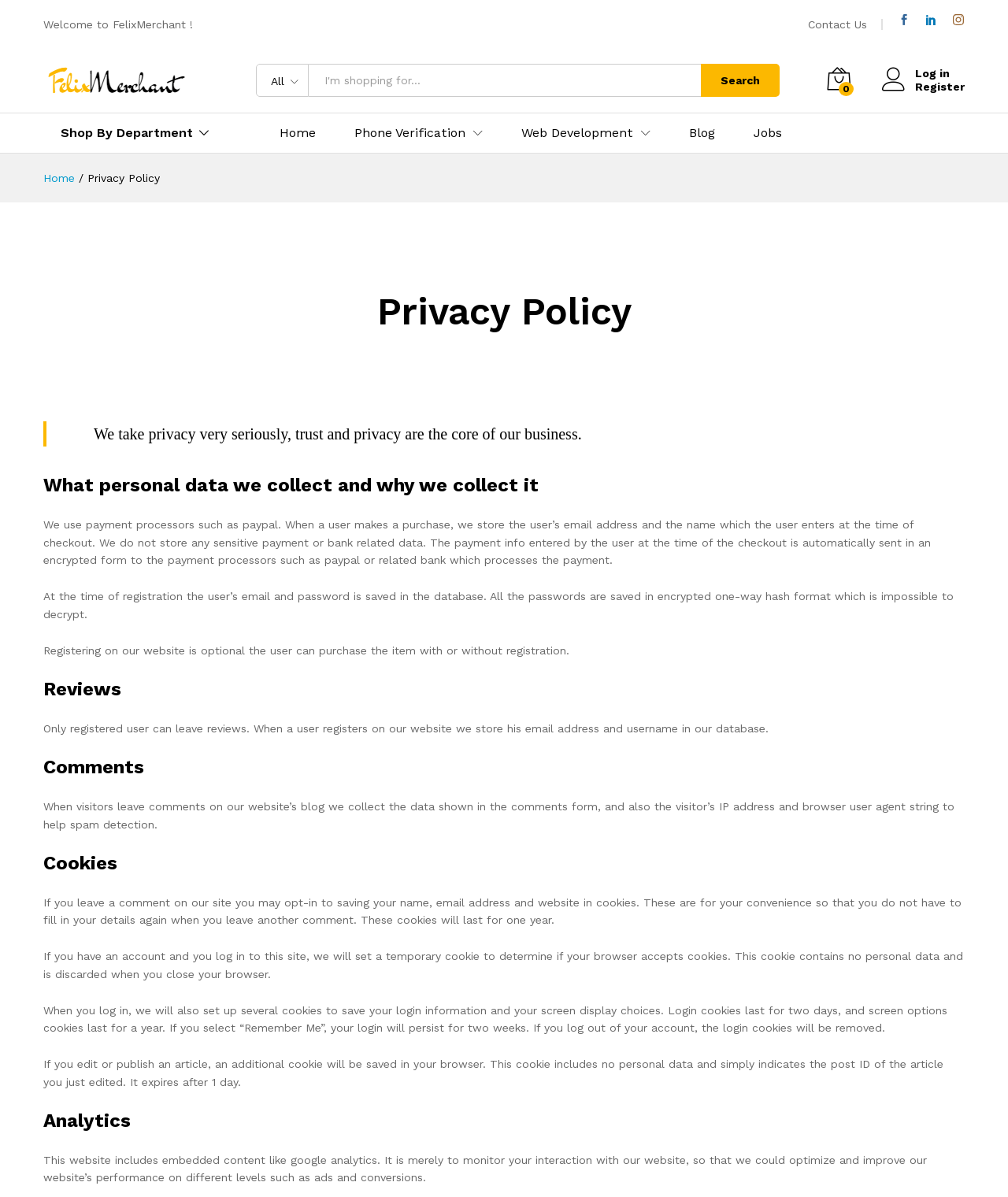What is stored when a user registers on the website?
Look at the image and respond with a single word or a short phrase.

Email and password